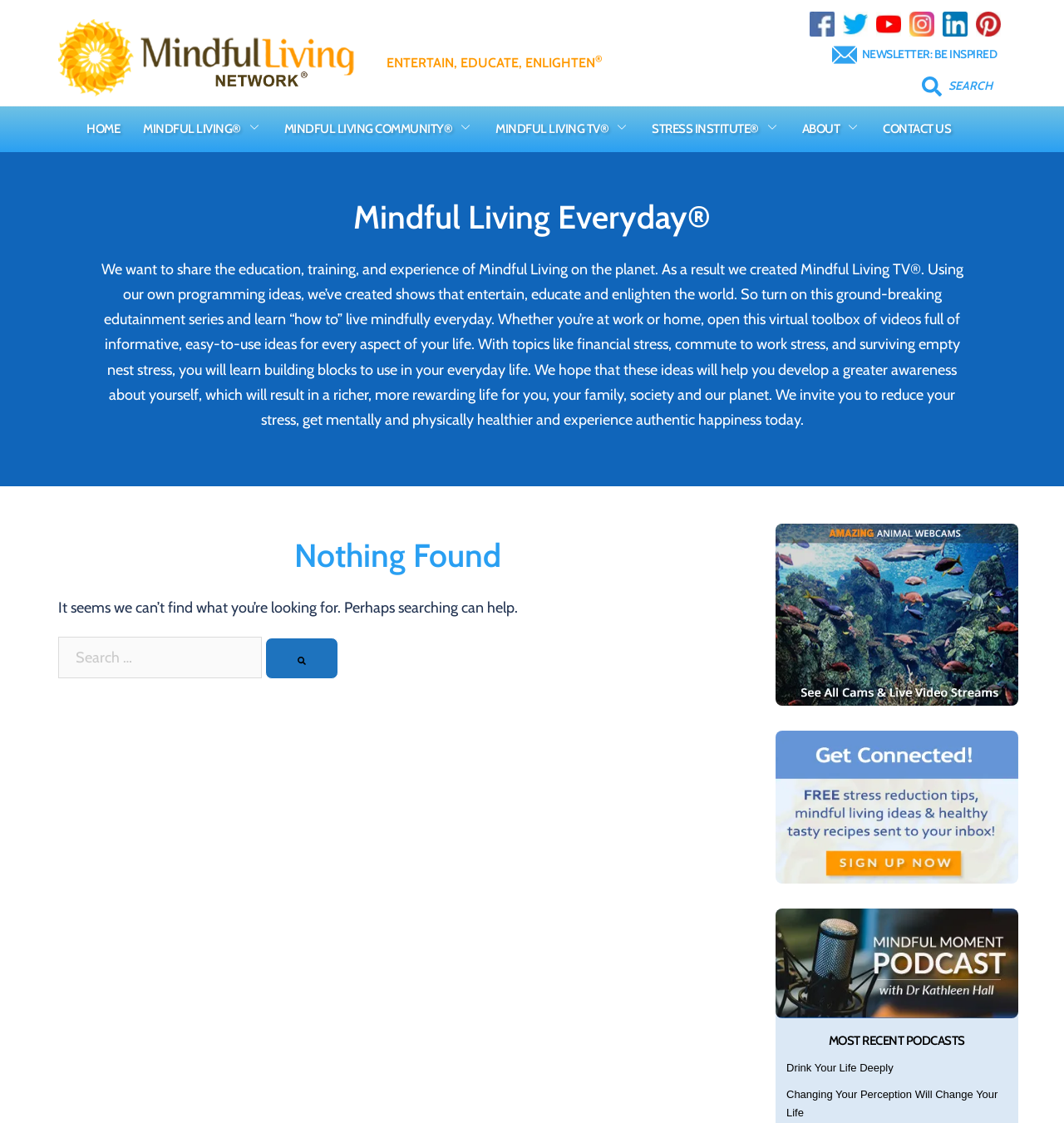How many figures are there on the webpage?
Please answer the question with a single word or phrase, referencing the image.

3